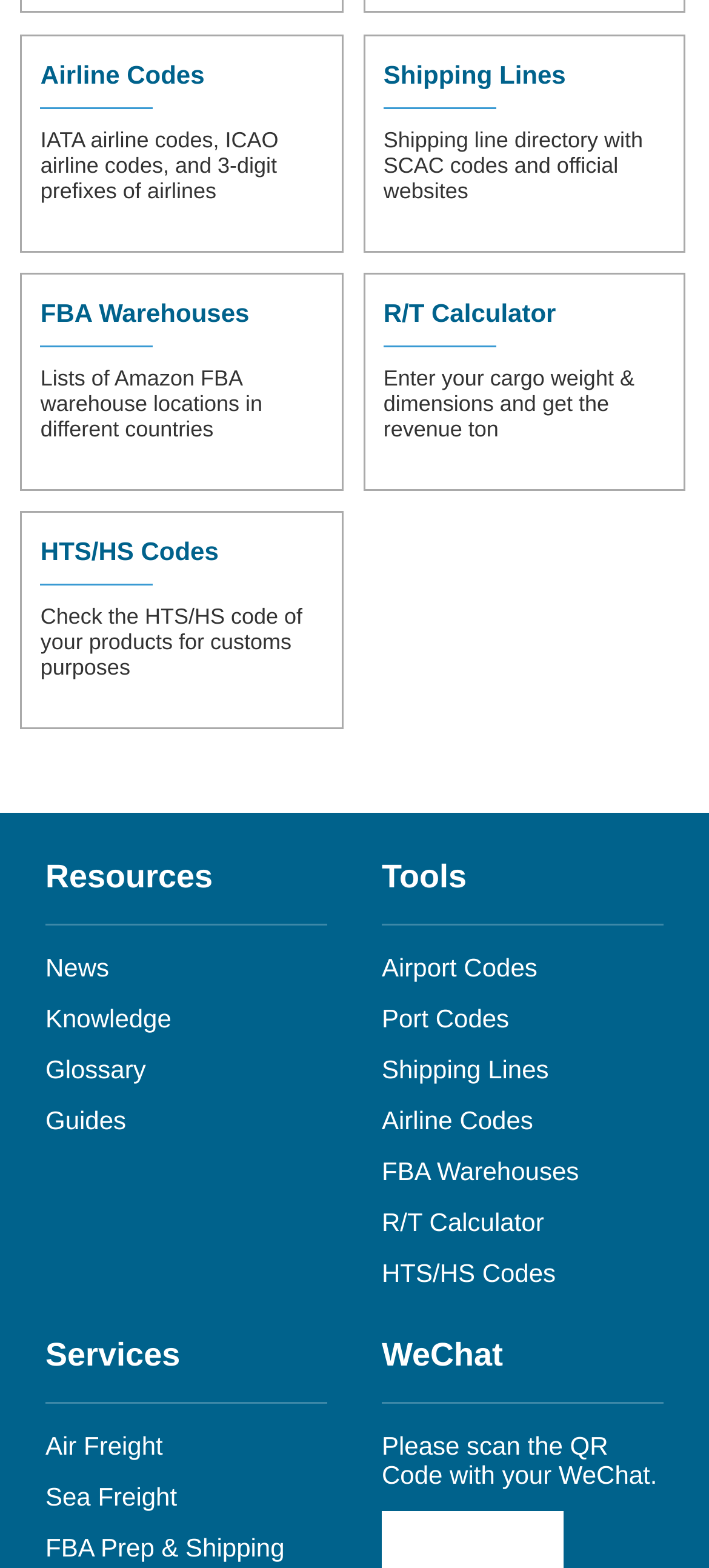Provide the bounding box for the UI element matching this description: "FBA Prep & Shipping".

[0.064, 0.978, 0.401, 0.996]